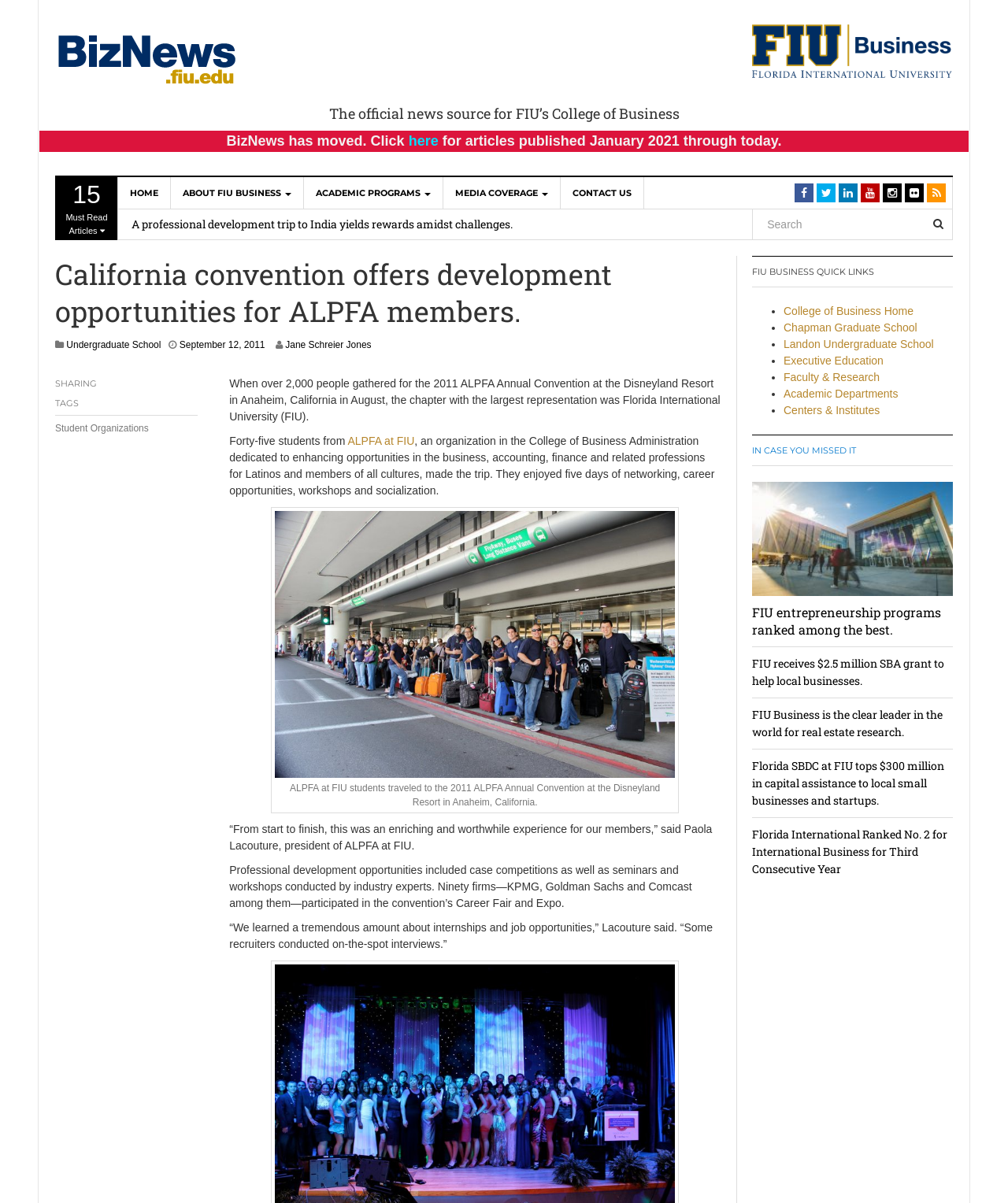Locate the bounding box coordinates of the element I should click to achieve the following instruction: "Click the 'HOME' link".

[0.117, 0.148, 0.17, 0.174]